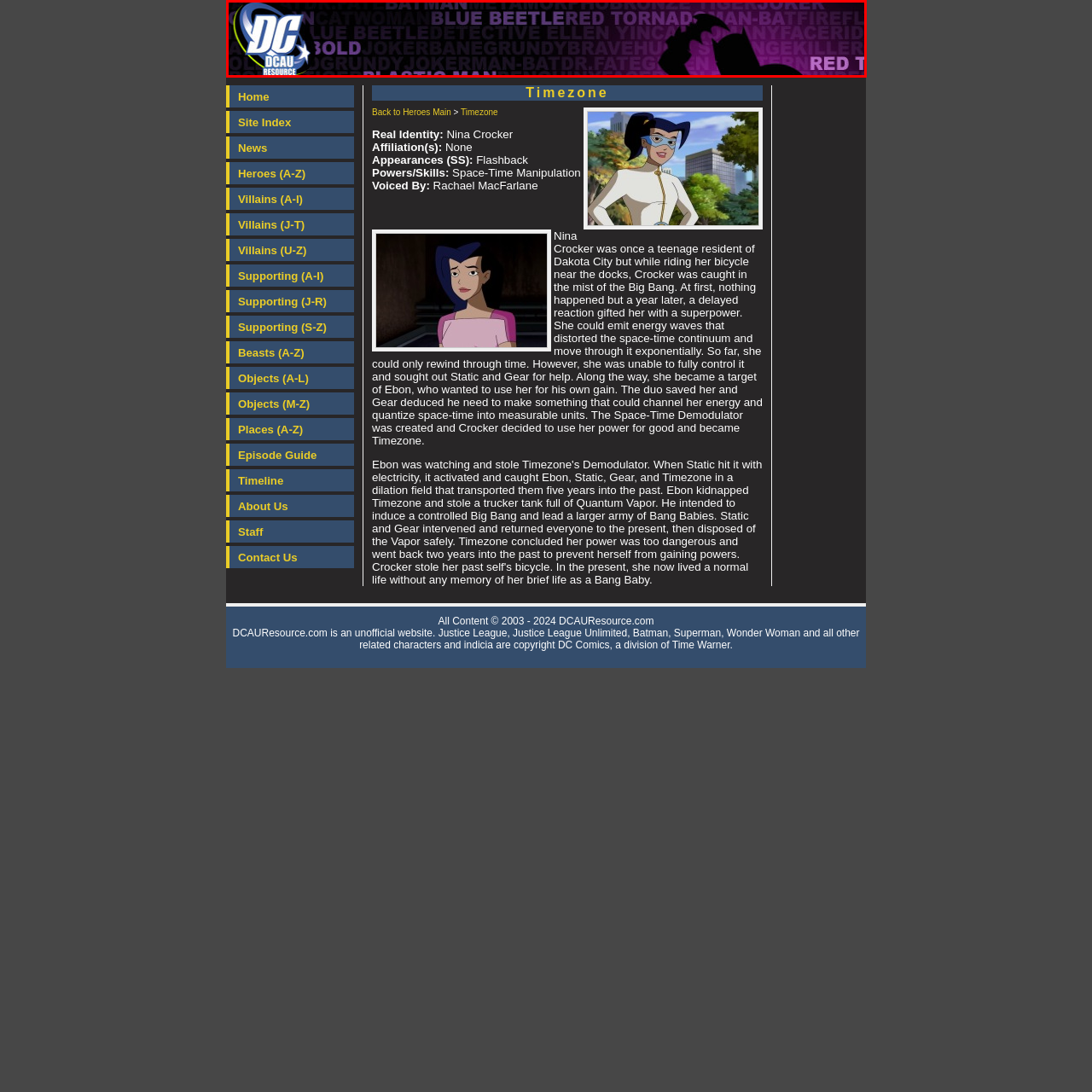What is the focus of the website that this logo represents?
Observe the image inside the red bounding box and answer the question using only one word or a short phrase.

DC Animated Universe